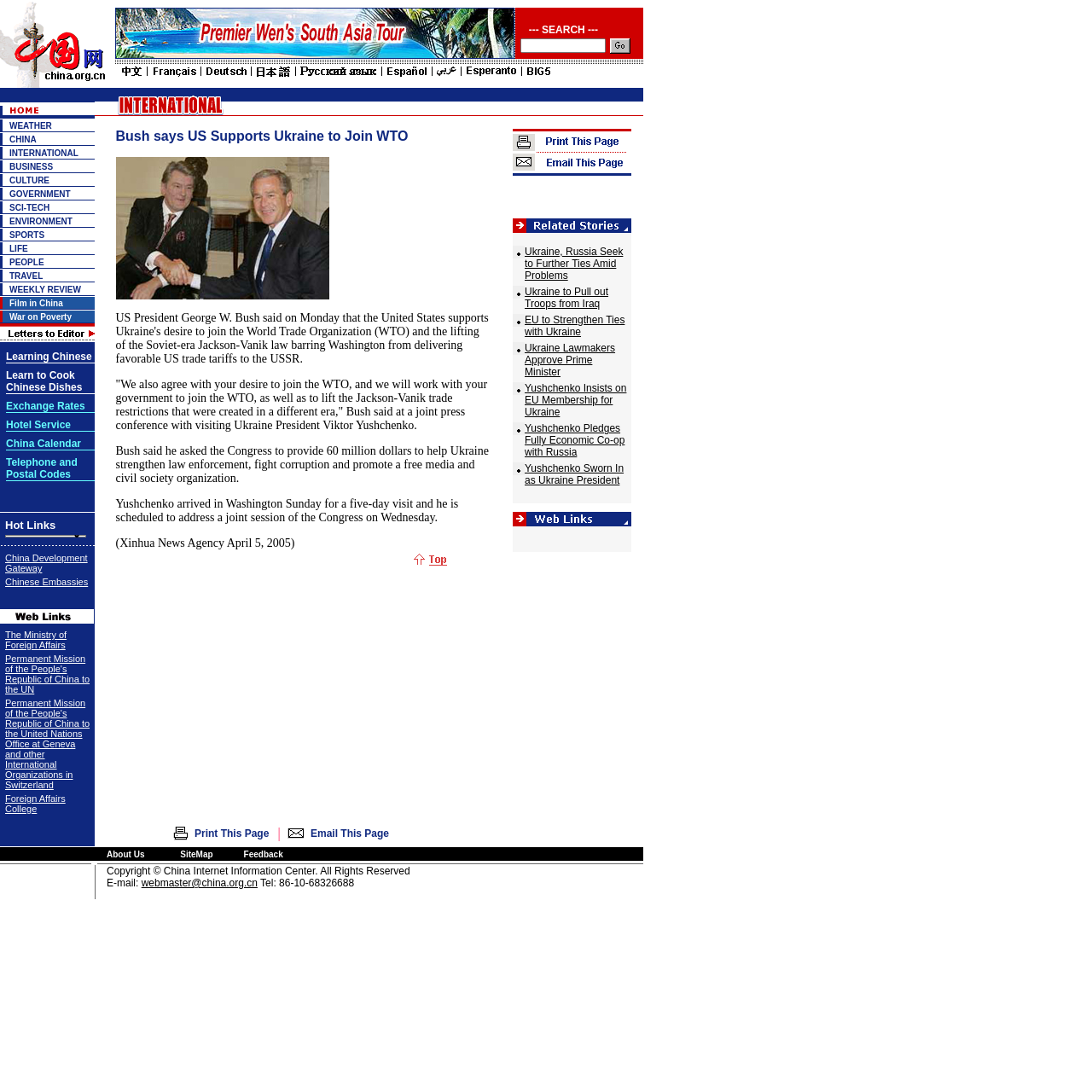Please pinpoint the bounding box coordinates for the region I should click to adhere to this instruction: "Check international news".

[0.009, 0.136, 0.072, 0.144]